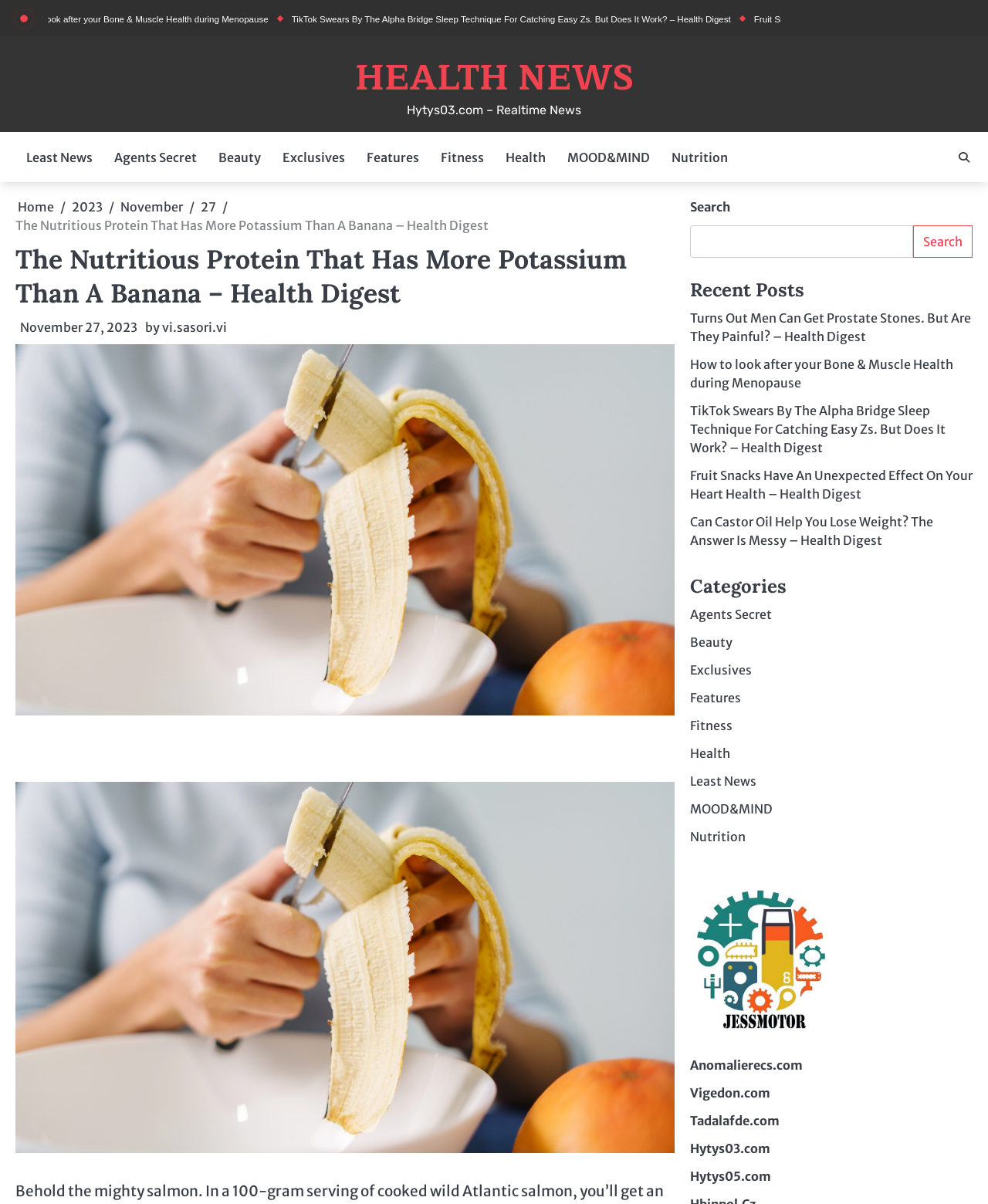Use the information in the screenshot to answer the question comprehensively: What is the name of the website?

I found the name of the website by looking at the static text element 'Hytys03.com – Realtime News' which is located at the top of the webpage.